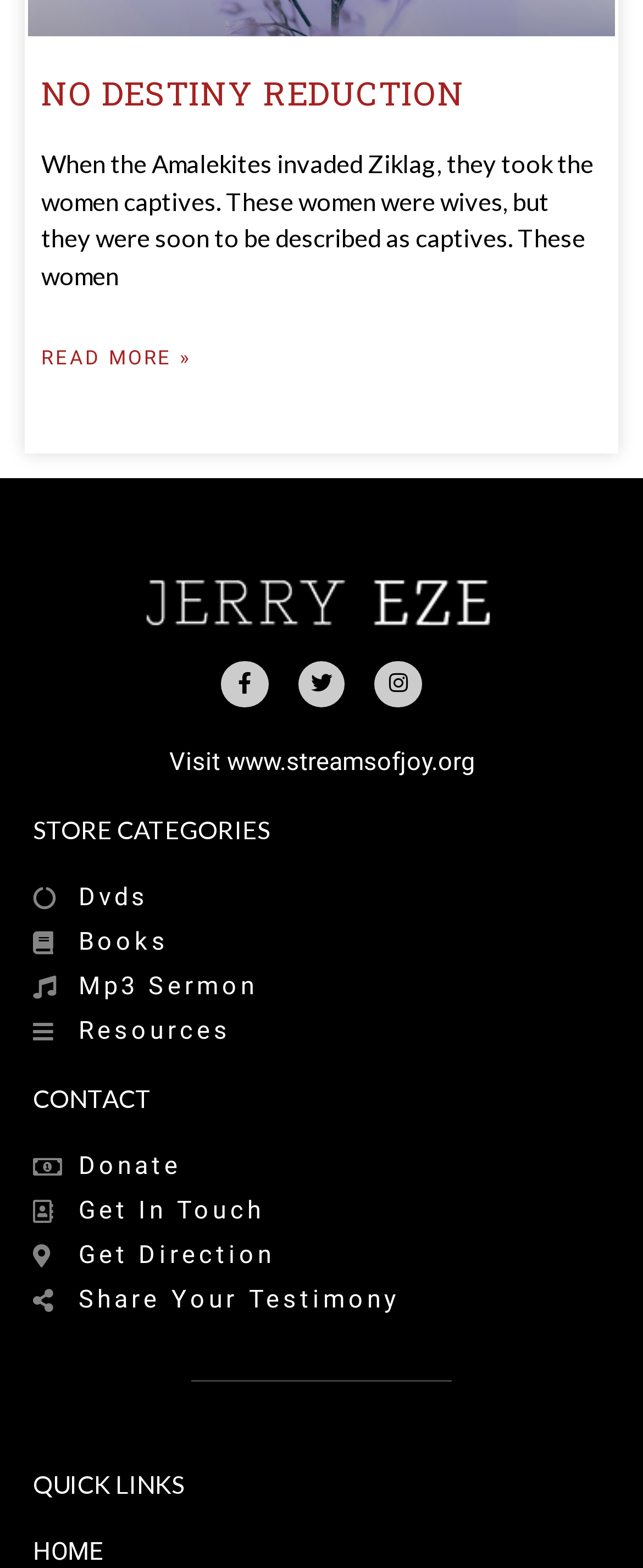Determine the bounding box coordinates for the clickable element required to fulfill the instruction: "Get In Touch". Provide the coordinates as four float numbers between 0 and 1, i.e., [left, top, right, bottom].

[0.051, 0.758, 0.949, 0.787]